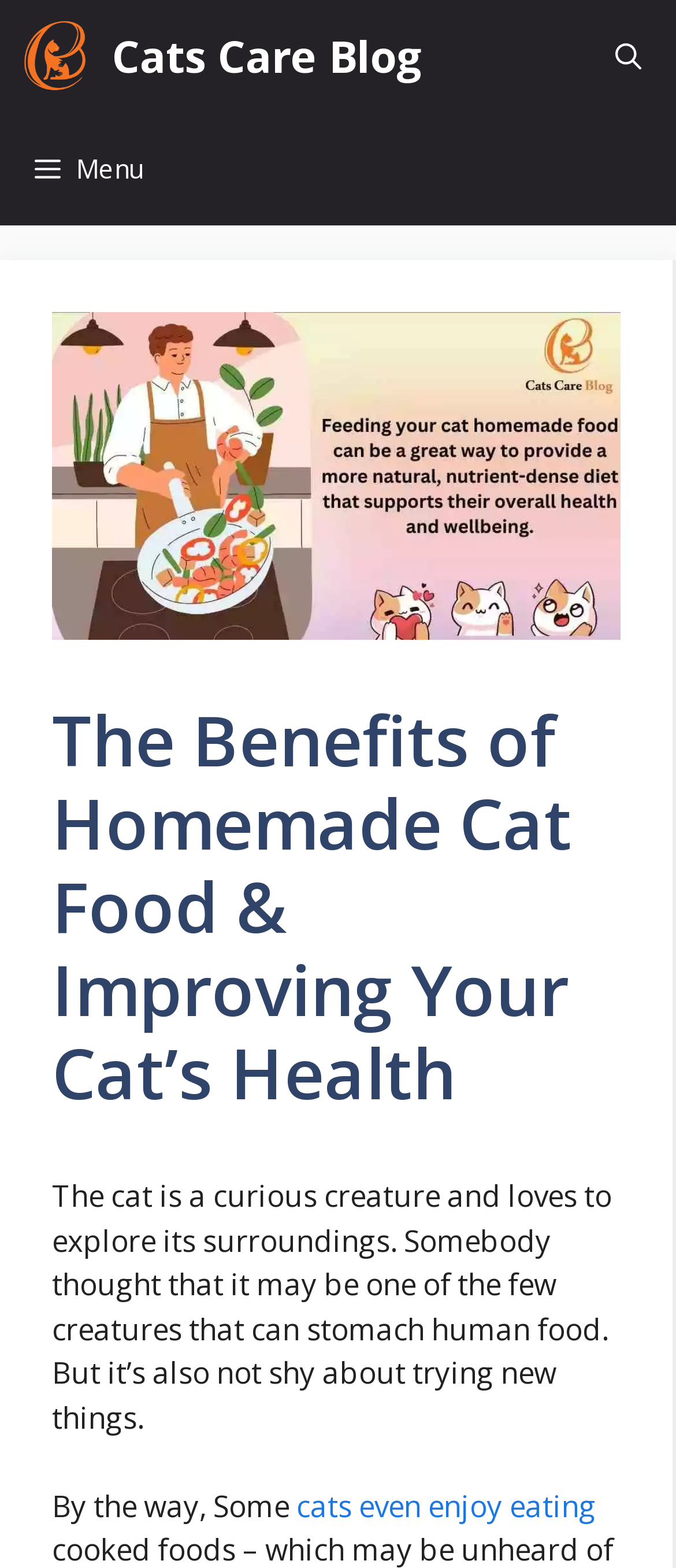Does the webpage have a menu?
Provide a detailed and extensive answer to the question.

I found a button with the text 'Menu' at the top left corner of the webpage, which suggests that there is a menu available.